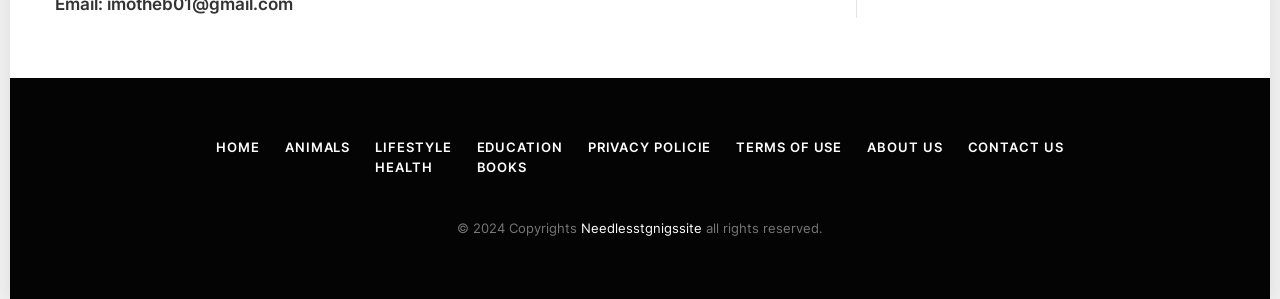Please identify the bounding box coordinates of the clickable area that will allow you to execute the instruction: "Visit Our Store".

None